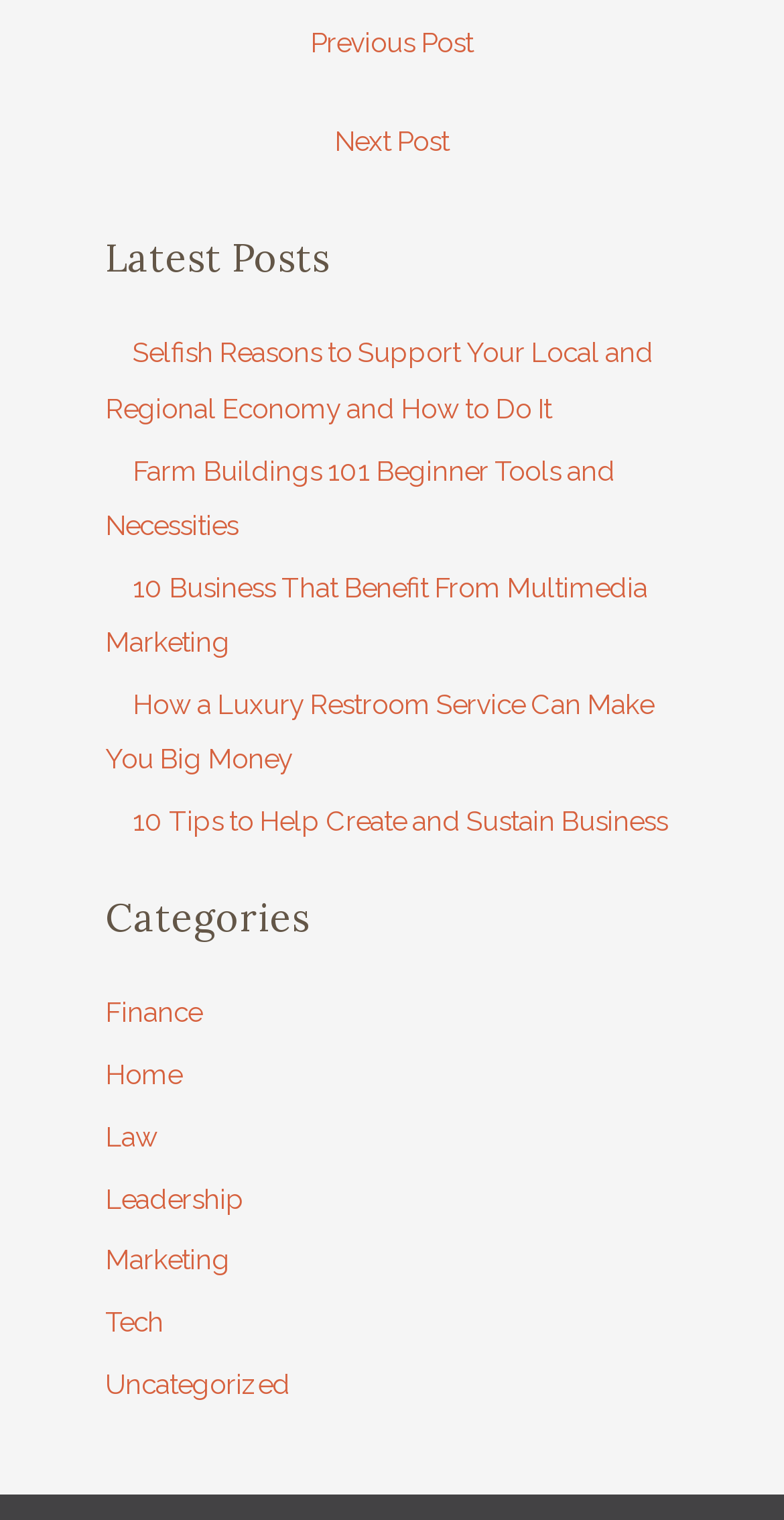Find the bounding box coordinates for the HTML element specified by: "← Previous Post".

[0.043, 0.009, 0.957, 0.051]